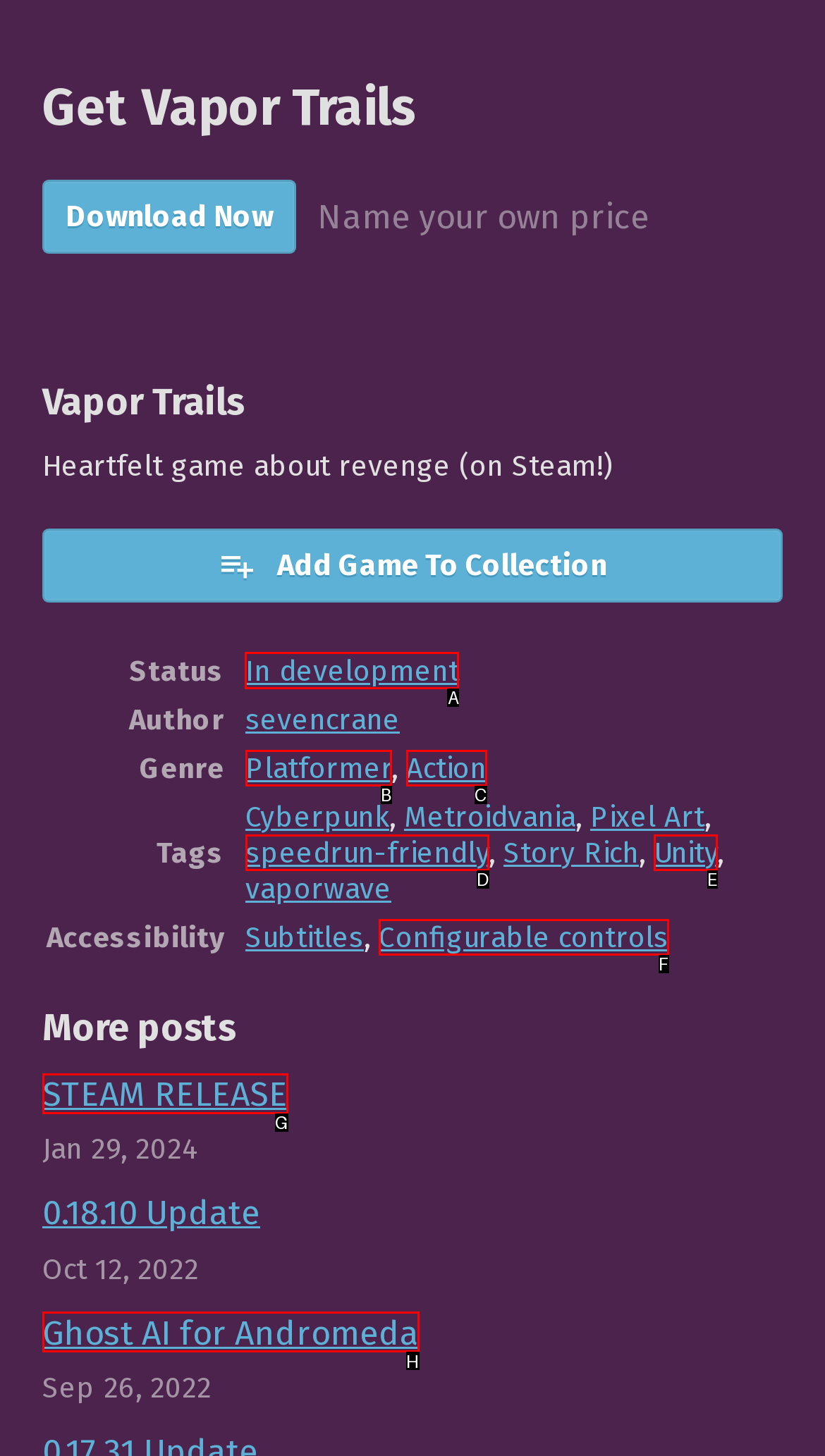Identify the HTML element to click to execute this task: Check 'In development' status Respond with the letter corresponding to the proper option.

A